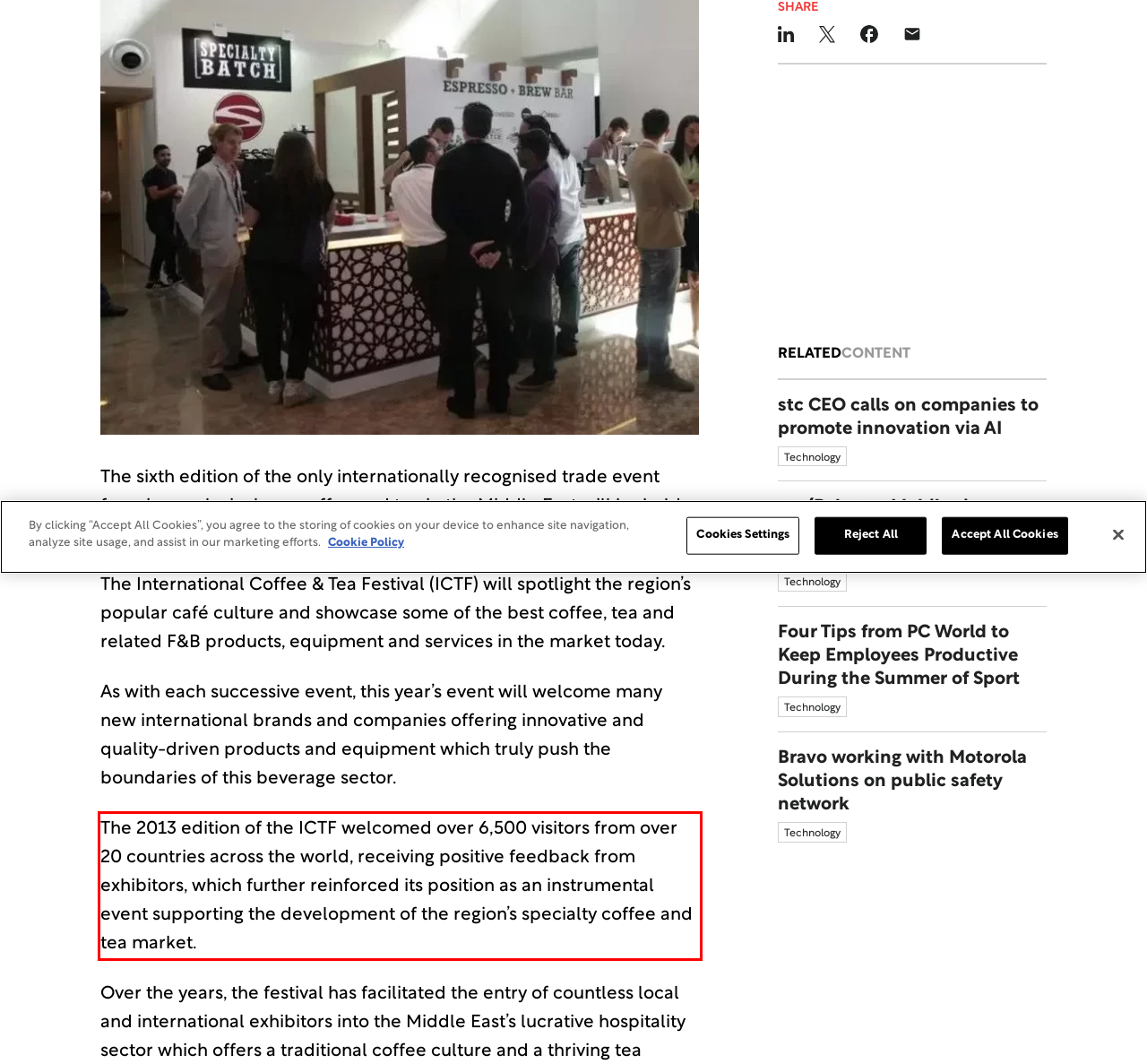Using the provided screenshot, read and generate the text content within the red-bordered area.

The 2013 edition of the ICTF welcomed over 6,500 visitors from over 20 countries across the world, receiving positive feedback from exhibitors, which further reinforced its position as an instrumental event supporting the development of the region’s specialty coffee and tea market.